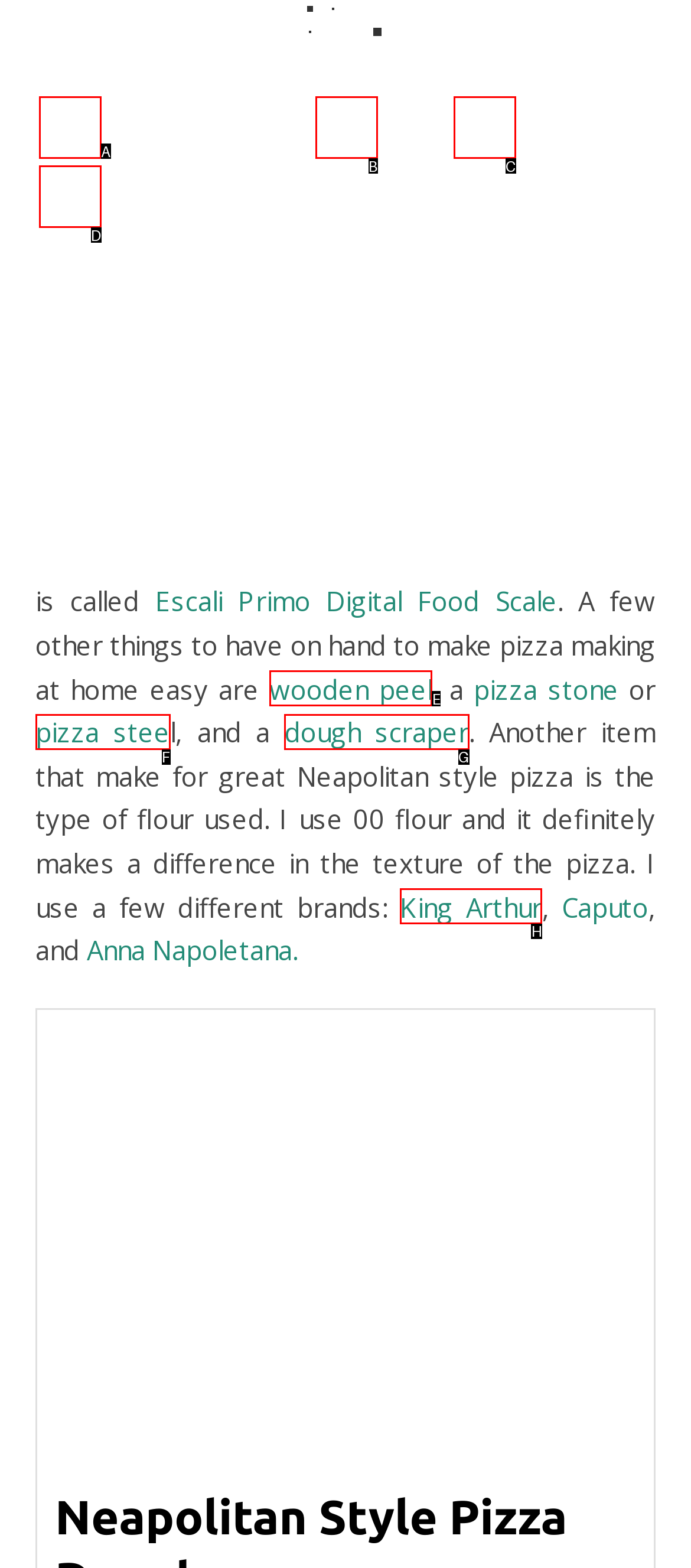Determine which option aligns with the description: title="More". Provide the letter of the chosen option directly.

D